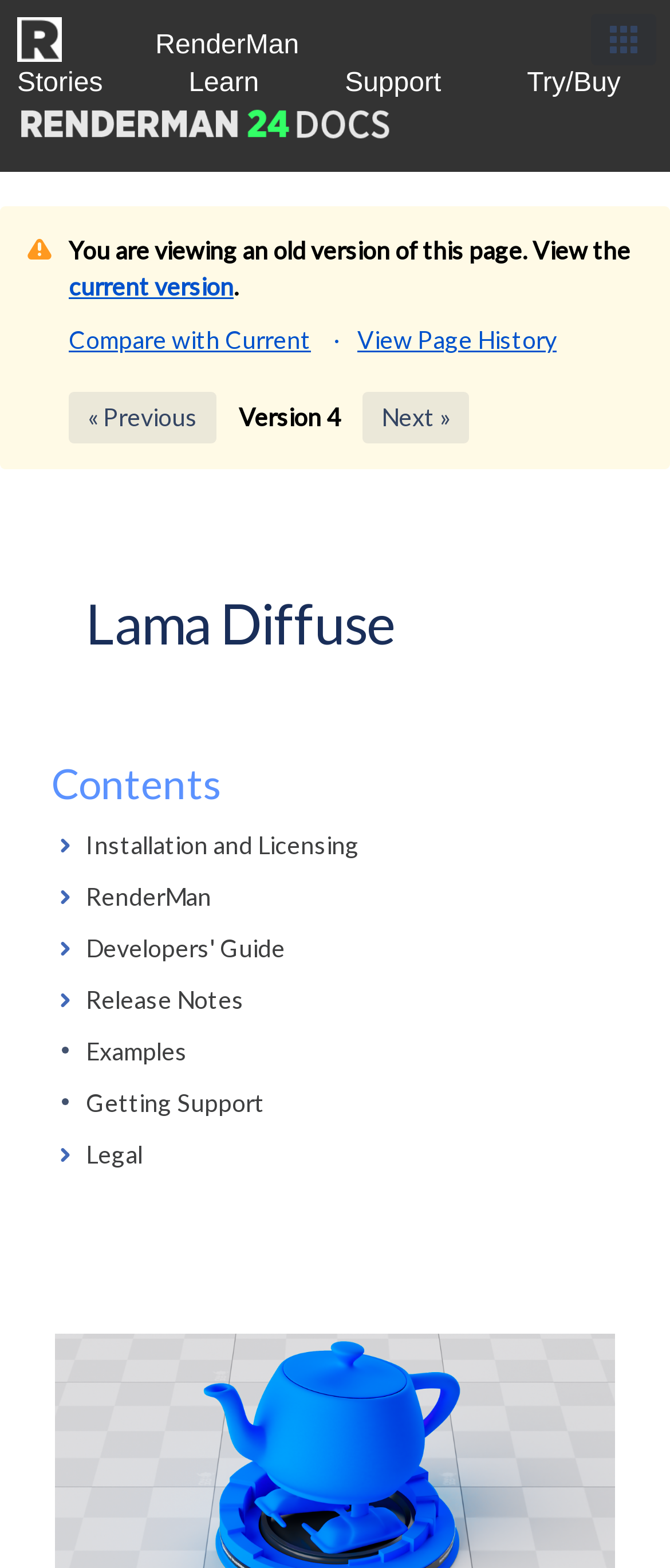What are the main categories on the webpage?
Use the image to answer the question with a single word or phrase.

Installation and Licensing, RenderMan, etc.